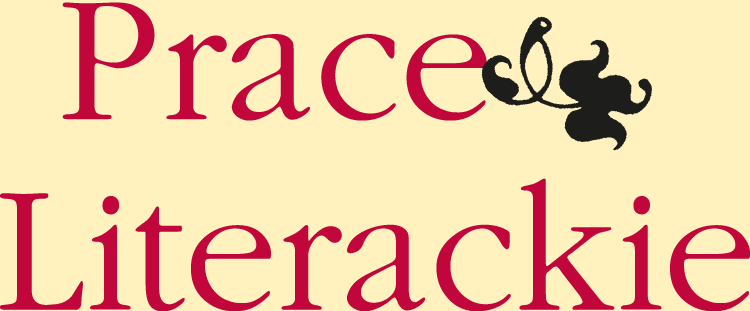Is the font bold?
Using the image, elaborate on the answer with as much detail as possible.

The caption states that the title 'Prace Literackie' is displayed in a stylized font that combines both 'bold red lettering' and an artistic graphic element, indicating that the font is indeed bold.